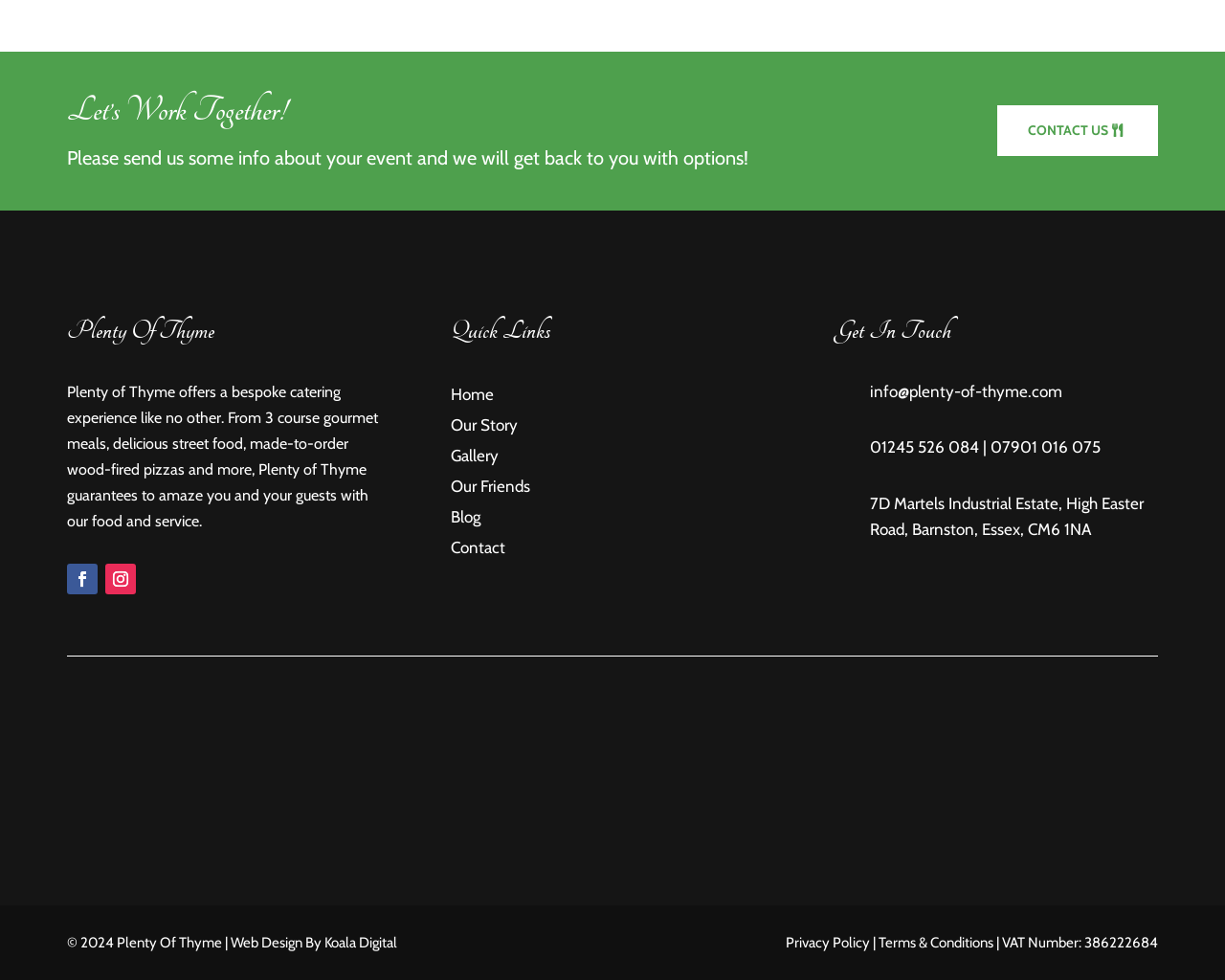Identify the bounding box for the described UI element: "Contact Us".

[0.814, 0.107, 0.945, 0.16]